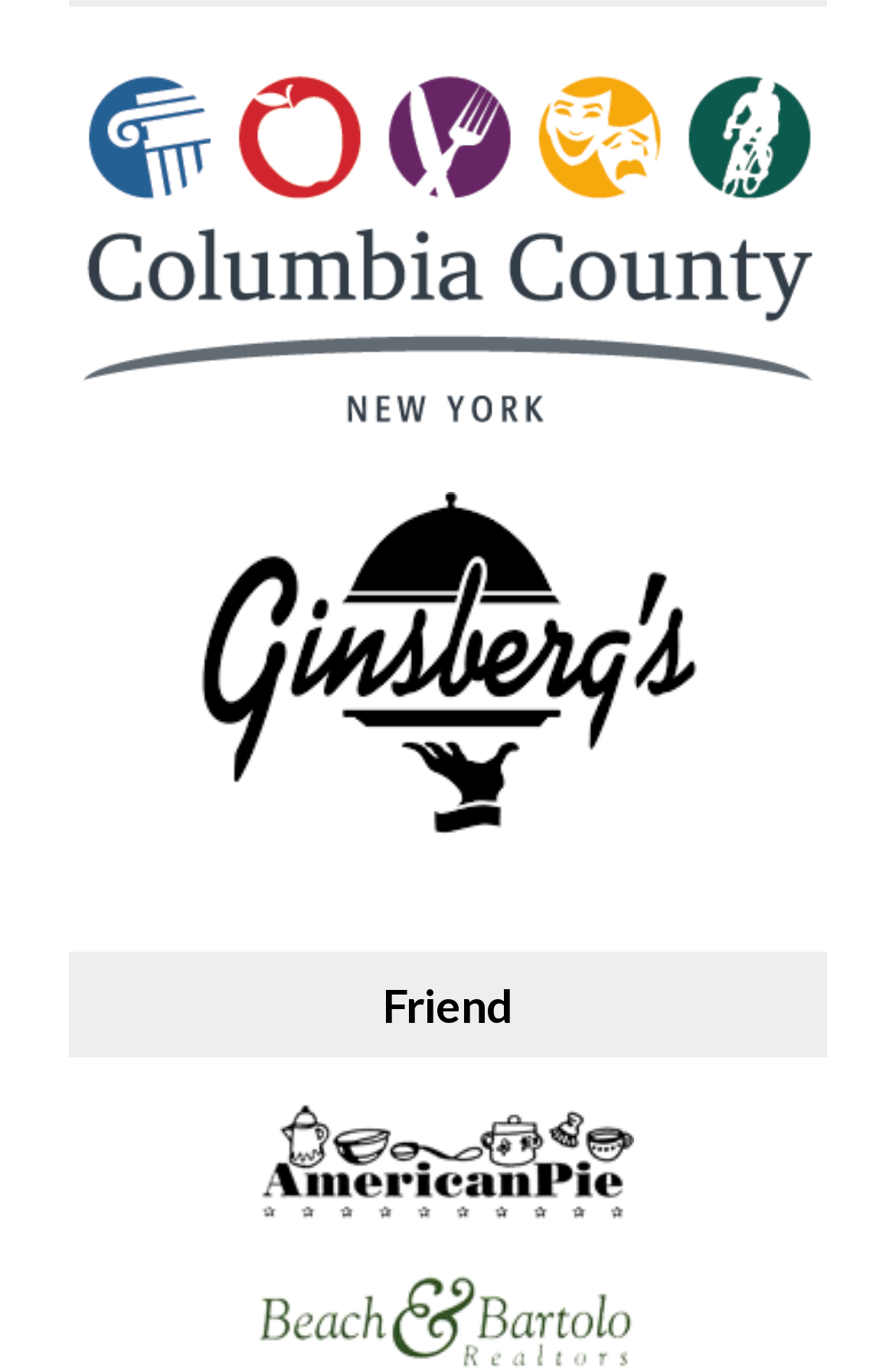How many figures are on the webpage?
Identify the answer in the screenshot and reply with a single word or phrase.

3